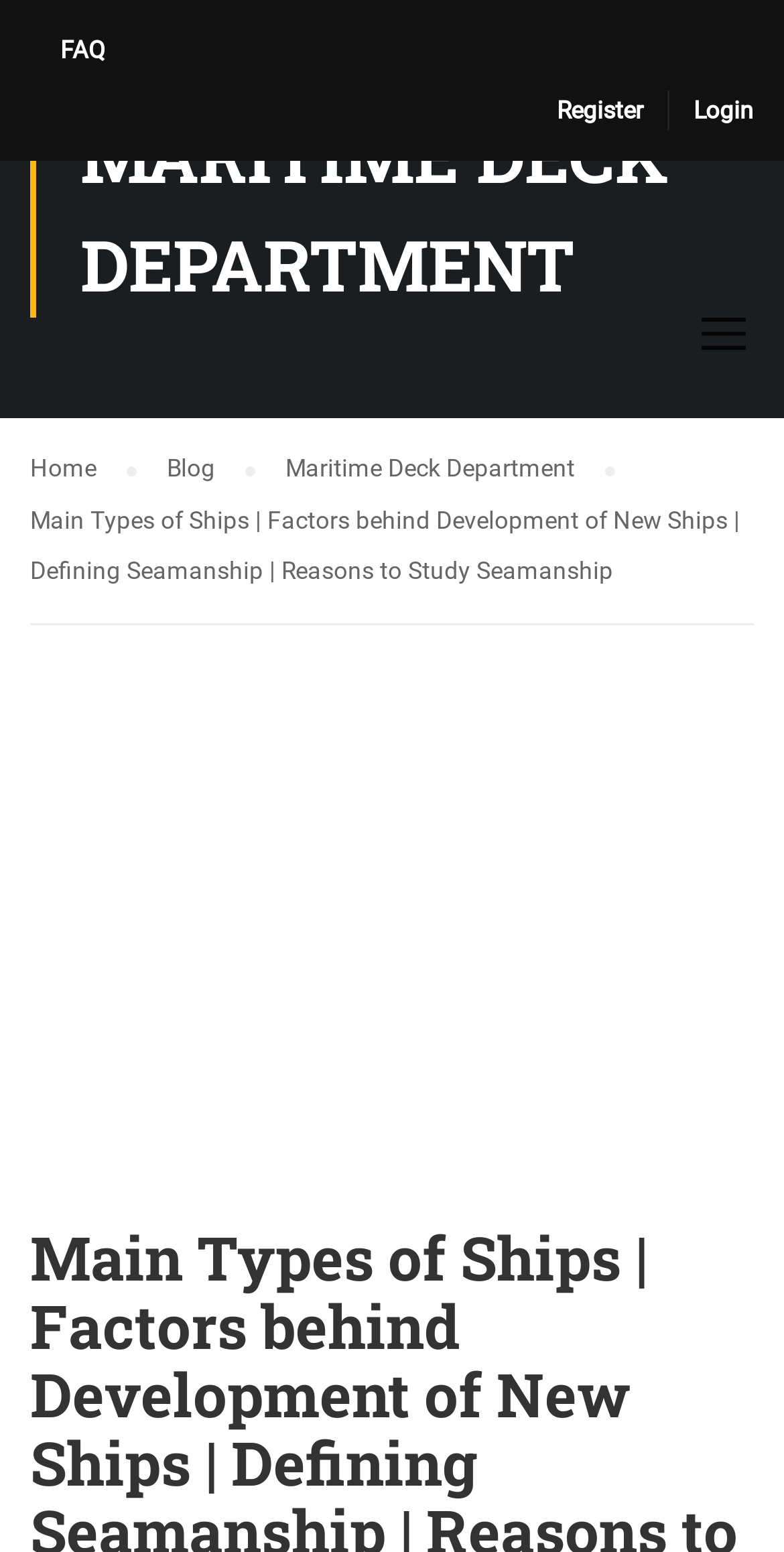What is the text of the webpage's headline?

Main Types of Ships | Factors behind Development of New Ships | Defining Seamanship | Reasons to Study Seamanship